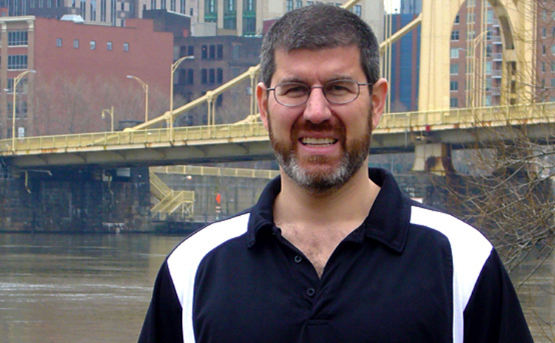What is the focus of ActivAided's innovative solutions?
Please describe in detail the information shown in the image to answer the question.

According to the caption, the image is associated with the ActivAided story, which highlights the passion and dedication of its co-founders towards improving spinal health through innovative solutions, indicating that the focus of ActivAided's solutions is on spinal health.